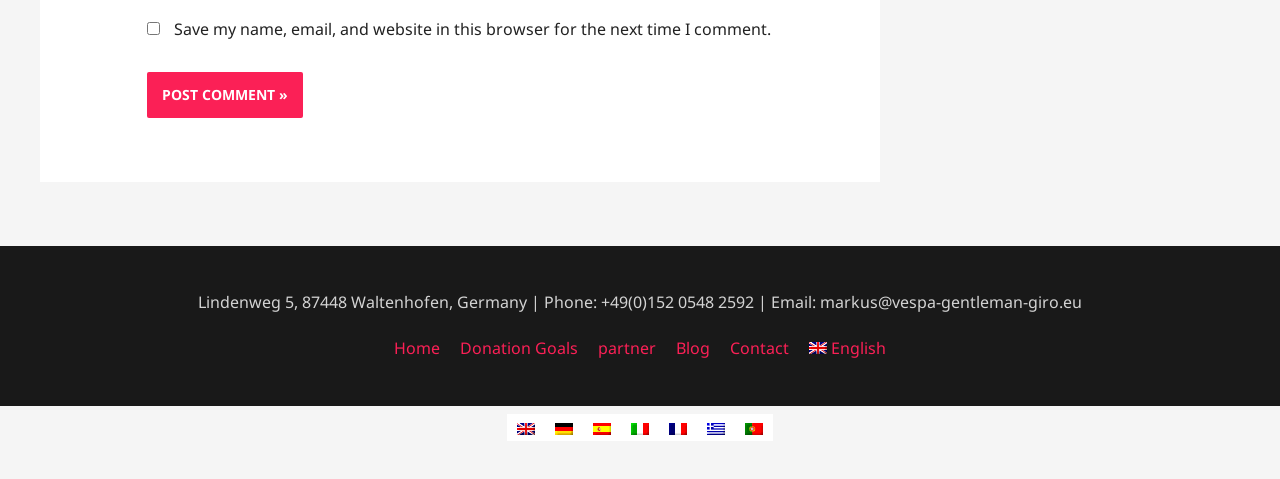Please give a succinct answer to the question in one word or phrase:
How many main navigation links are available?

6